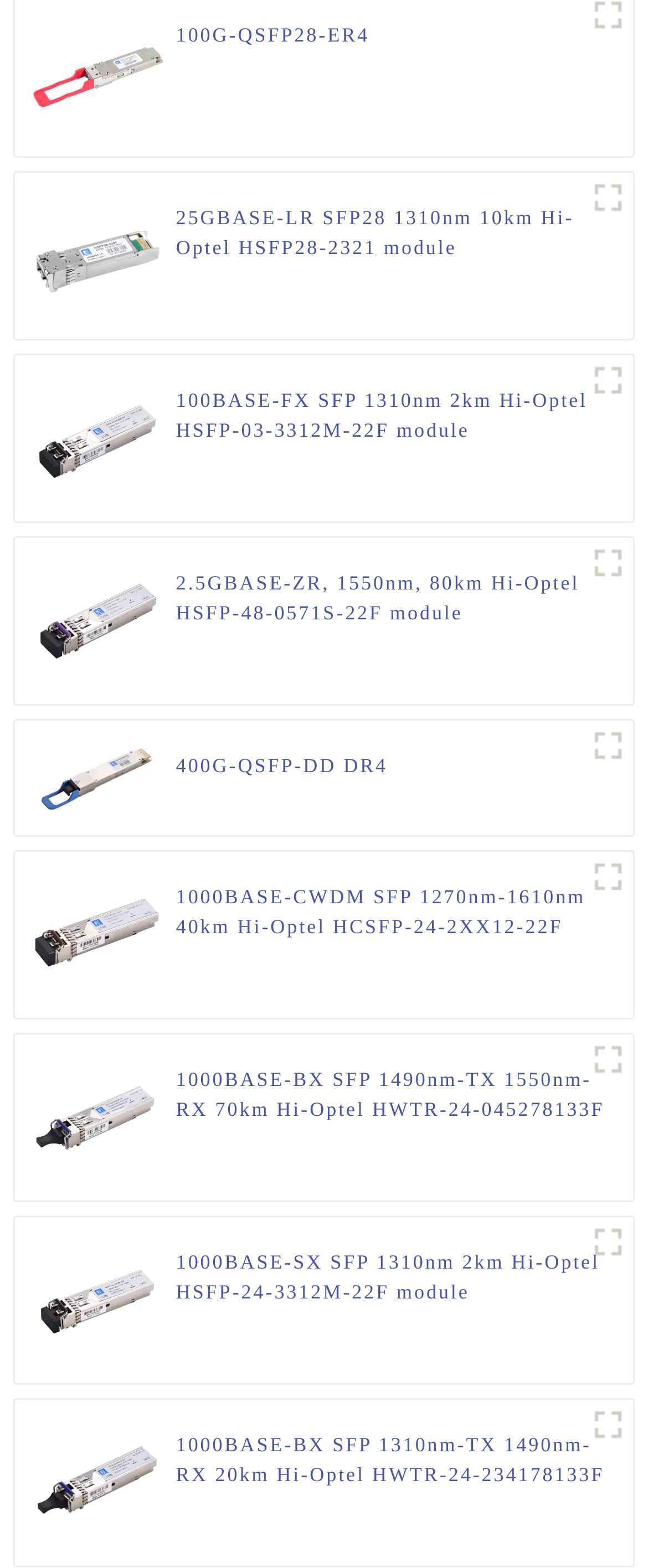Find the bounding box coordinates for the area that must be clicked to perform this action: "view the image of 400G-QSFP-DD DR4".

[0.048, 0.47, 0.254, 0.522]